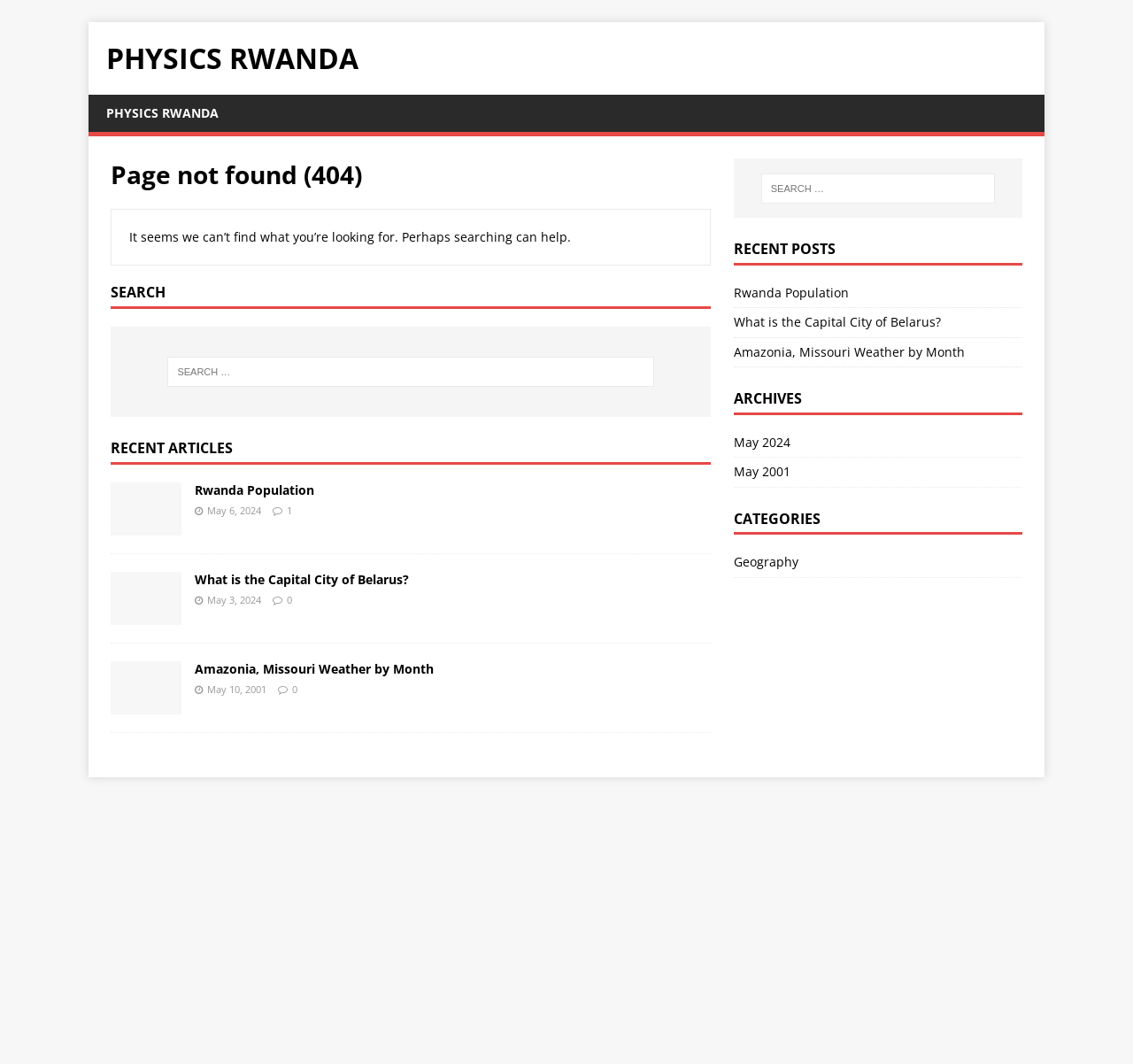What is the category of the article 'Amazonia, Missouri Weather by Month'?
Answer briefly with a single word or phrase based on the image.

Geography